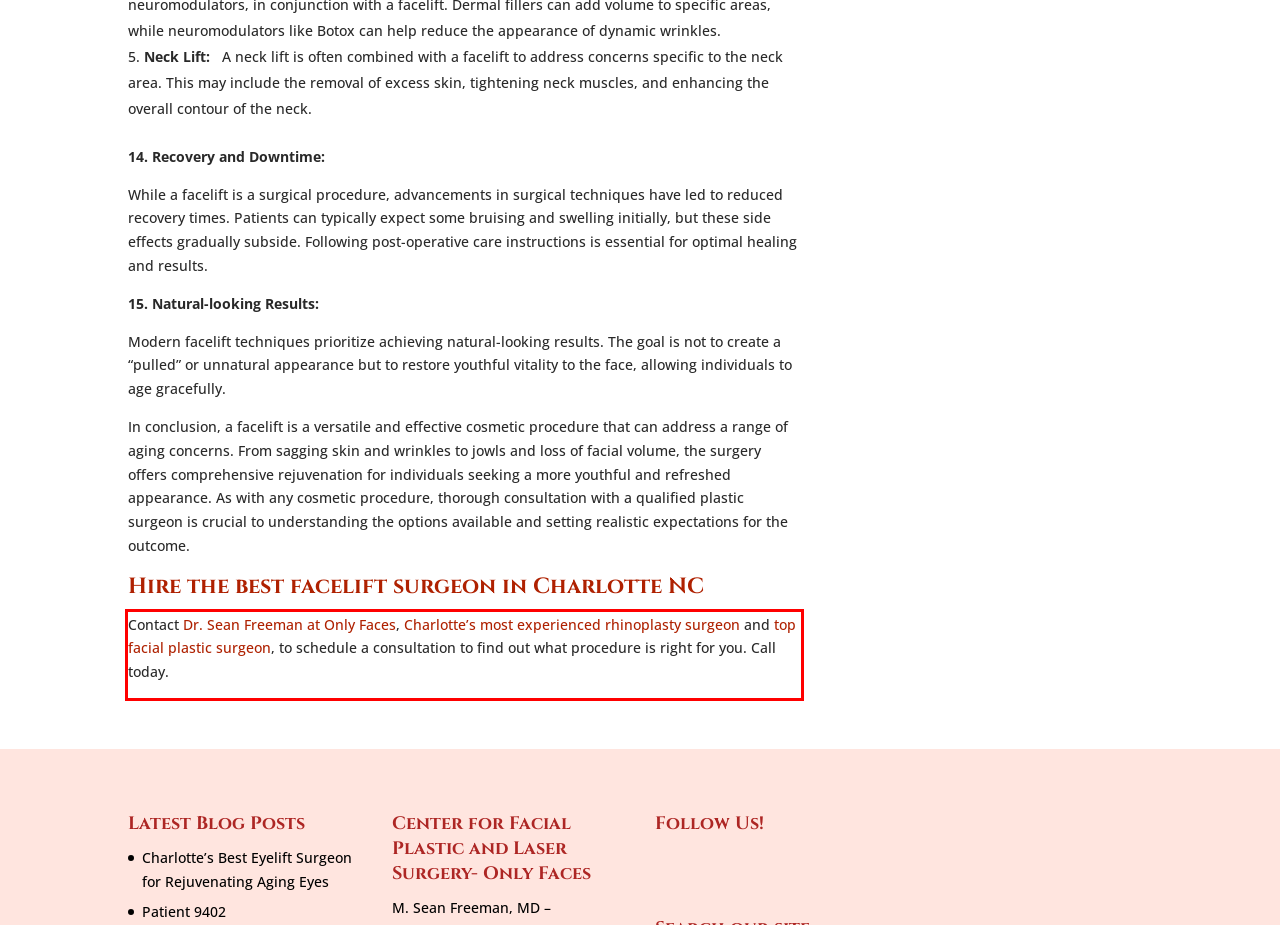Within the provided webpage screenshot, find the red rectangle bounding box and perform OCR to obtain the text content.

Contact Dr. Sean Freeman at Only Faces, Charlotte’s most experienced rhinoplasty surgeon and top facial plastic surgeon, to schedule a consultation to find out what procedure is right for you. Call today.